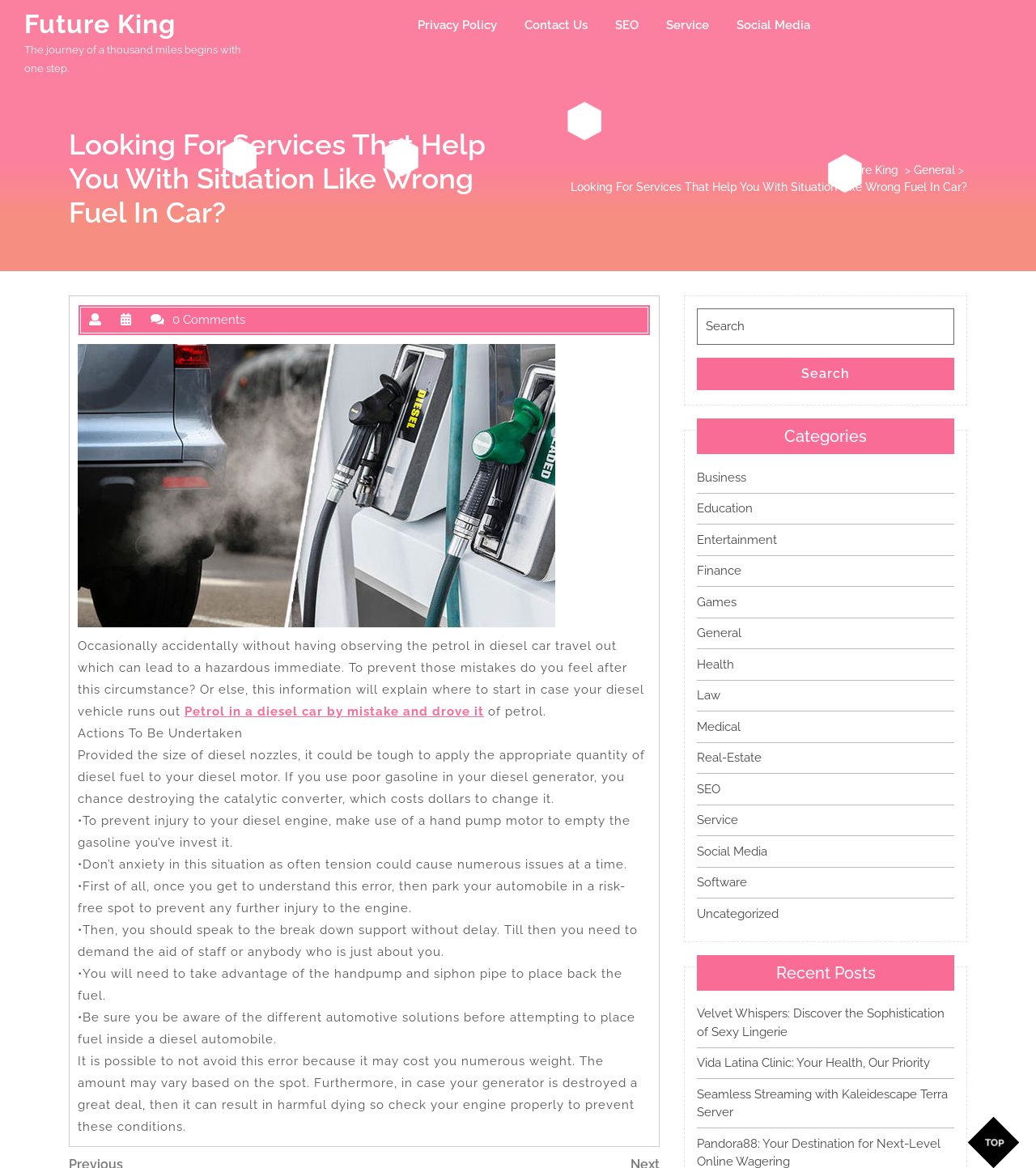How can you empty the wrong fuel from your car?
Please provide a single word or phrase based on the screenshot.

Use a hand pump motor